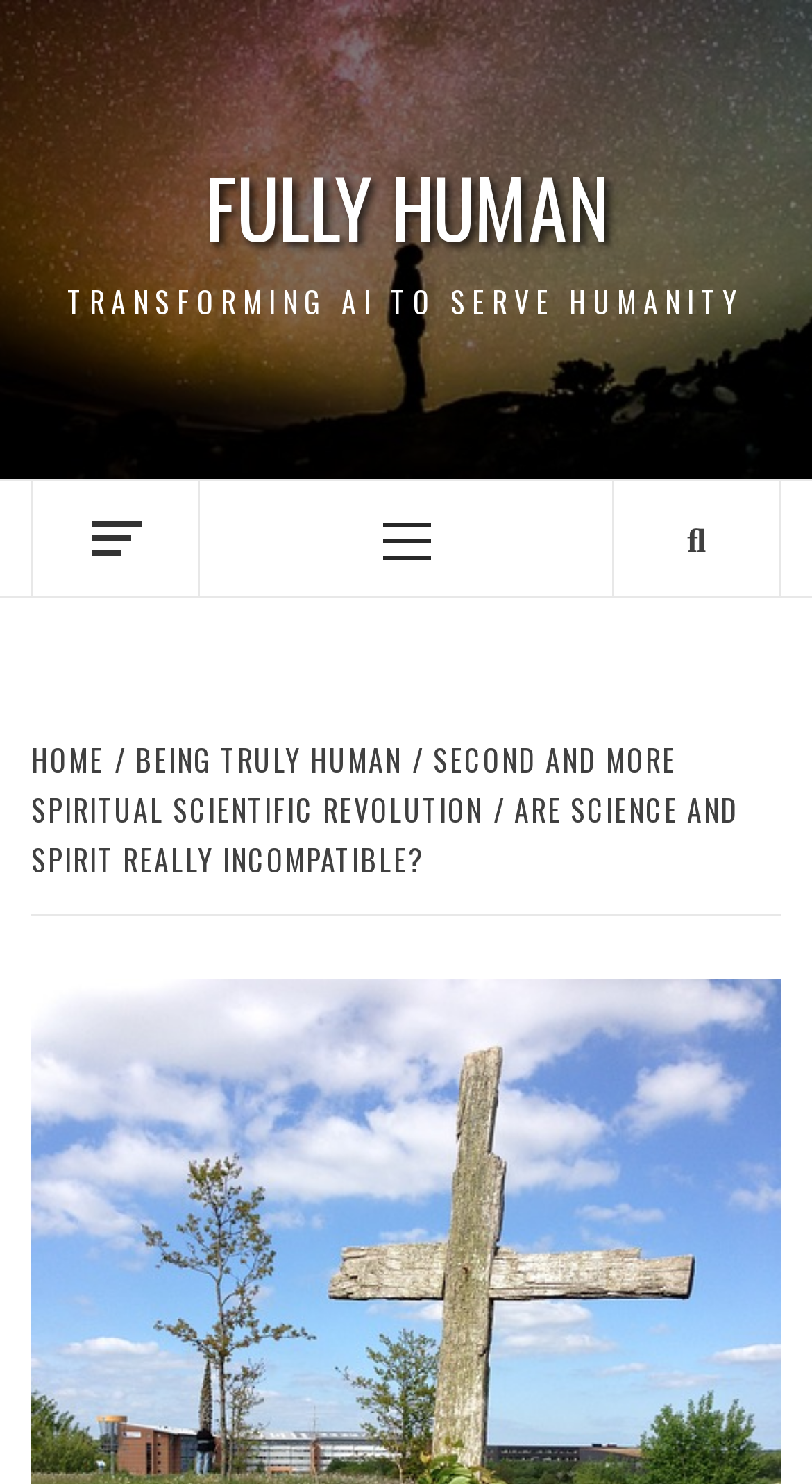Summarize the webpage with a detailed and informative caption.

The webpage is titled "Are science and spirit really incompatible? | Fully Human" and features a prominent link to "FULLY HUMAN" at the top center of the page. Below this link, there is a static text "TRANSFORMING AI TO SERVE HUMANITY" that spans almost the entire width of the page. 

To the left of the page, there is a layout table with a link inside, and on the right side, there is a link with a font awesome icon. A "Primary Menu" button is positioned in the middle of the page, above a navigation section labeled "Breadcrumbs". 

The "Breadcrumbs" section contains four links: "HOME", "BEING TRULY HUMAN", "SECOND AND MORE SPIRITUAL SCIENTIFIC REVOLUTION", and "ARE SCIENCE AND SPIRIT REALLY INCOMPATIBLE?", which are arranged horizontally from left to right. The last link is currently focused, indicating that it is the current page.